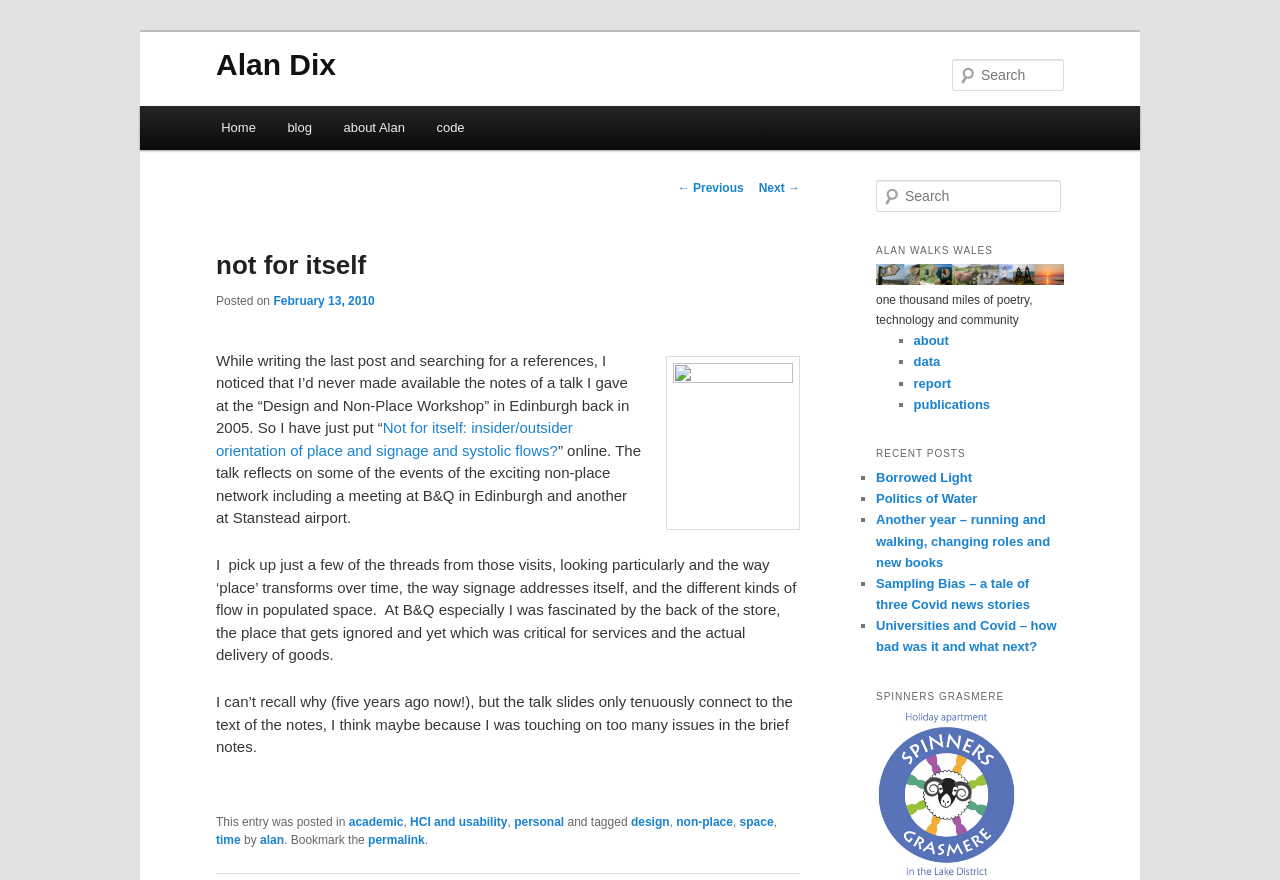Locate the UI element described by parent_node: Search name="s" placeholder="Search" and provide its bounding box coordinates. Use the format (top-left x, top-left y, bottom-right x, bottom-right y) with all values as floating point numbers between 0 and 1.

[0.744, 0.067, 0.831, 0.103]